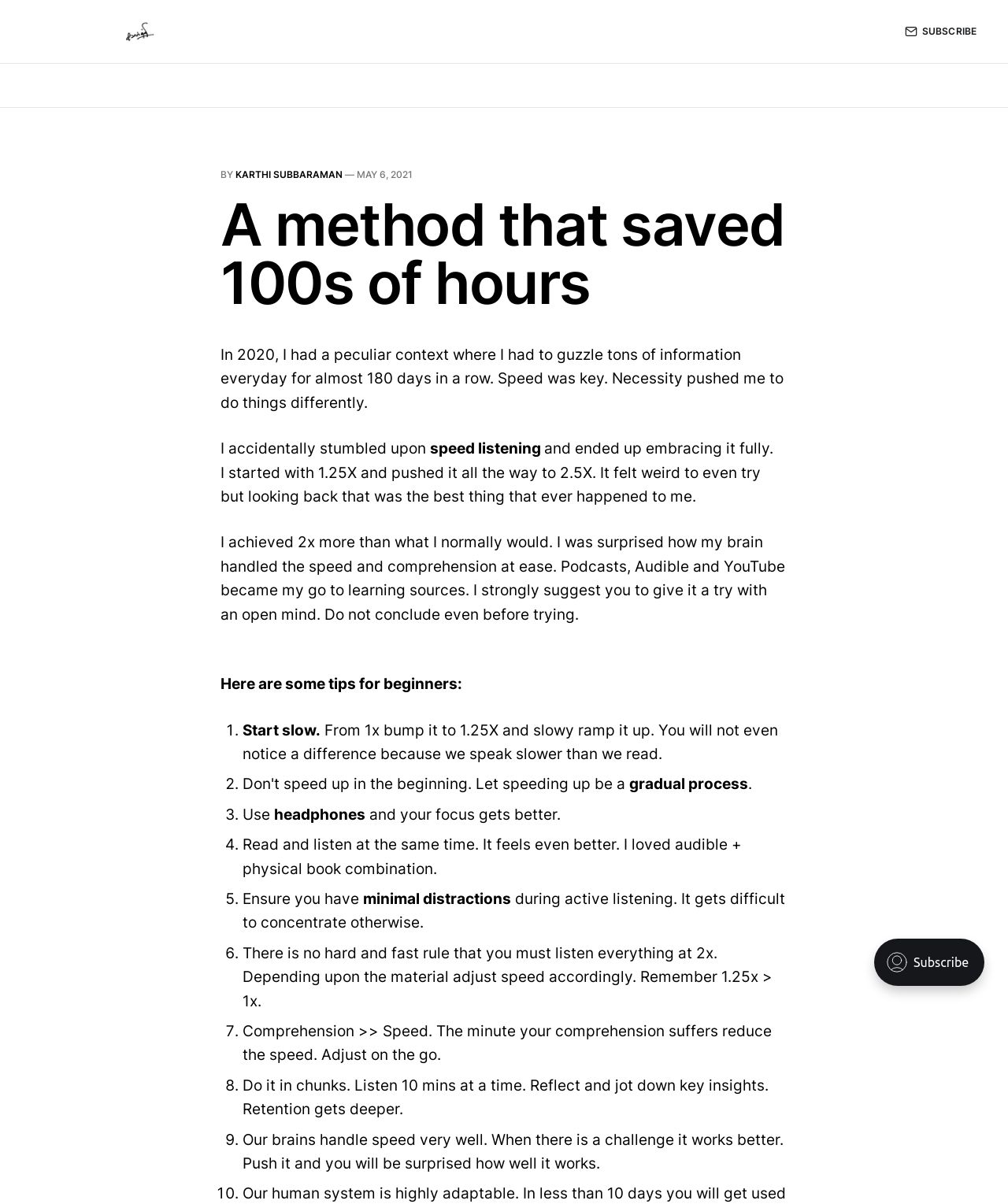What is the recommended approach to speed listening?
Deliver a detailed and extensive answer to the question.

The webpage suggests a gradual process of increasing the speed of listening, starting from 1.25X and slowly ramping it up to 2.5X. This approach is recommended to help the brain adjust to the increased speed.